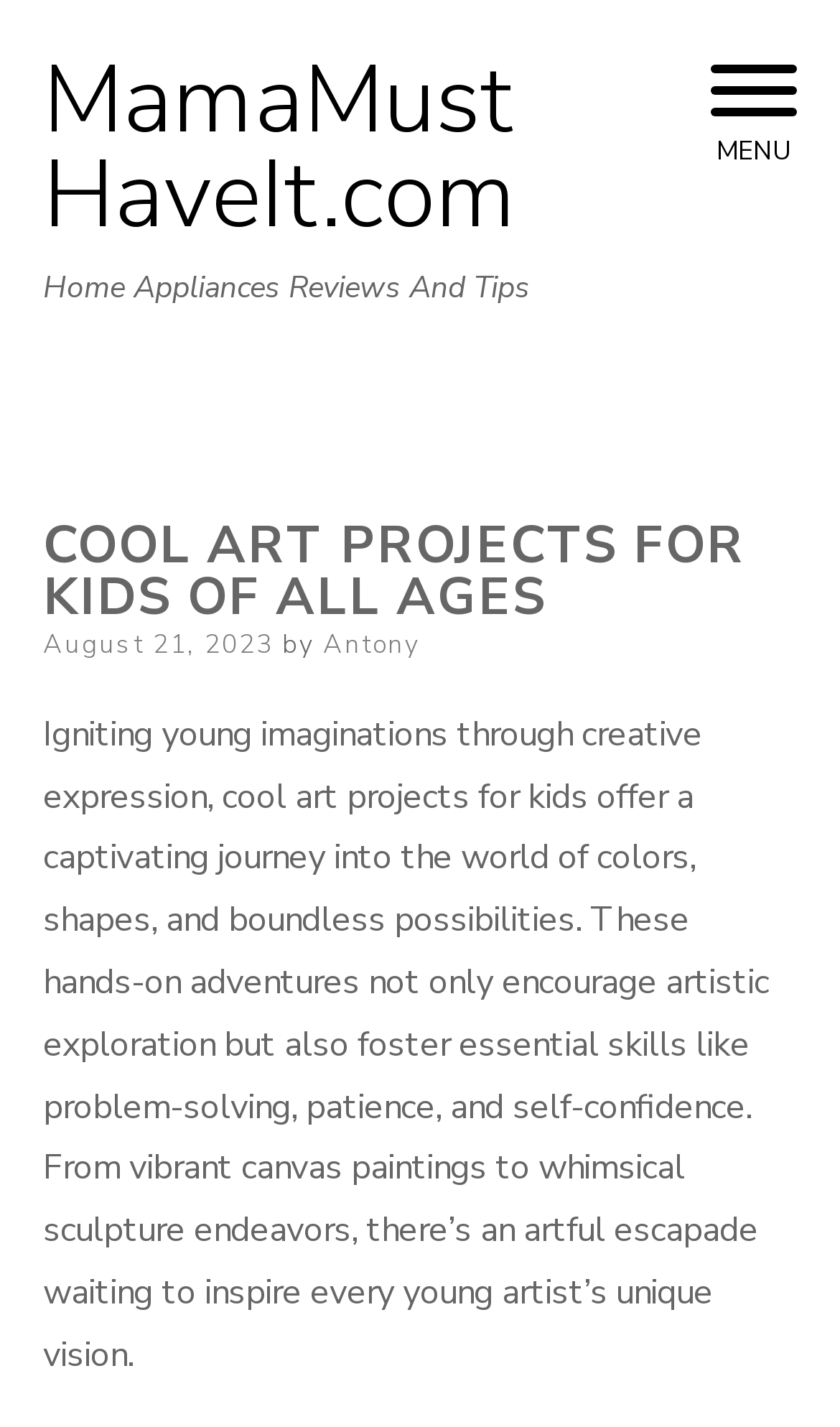What is the topic of the post?
Refer to the image and provide a thorough answer to the question.

I determined the answer by looking at the heading element with the text 'COOL ART PROJECTS FOR KIDS OF ALL AGES' which is likely to be the topic of the post. This element is also located near the introductory text which describes the topic in more detail.